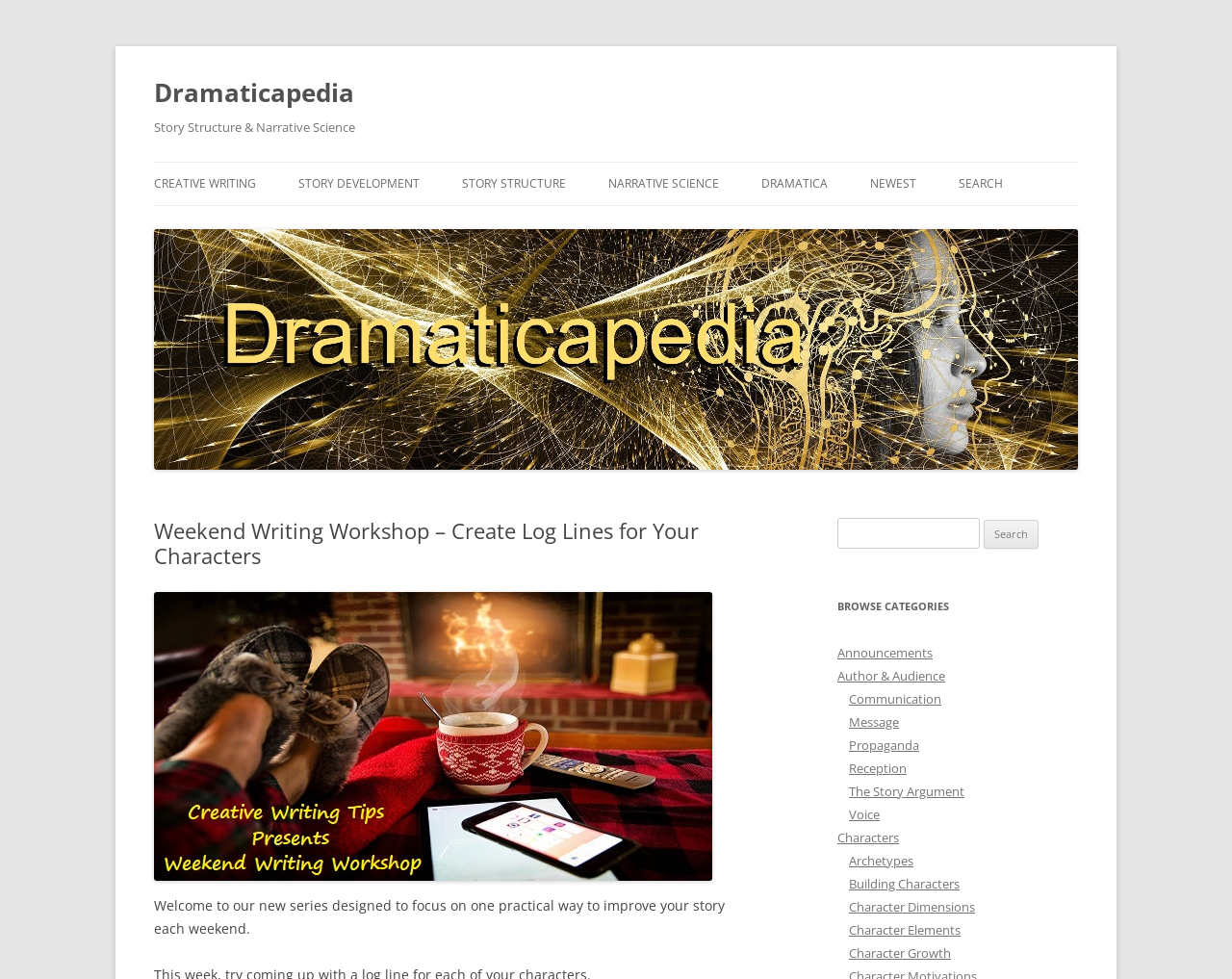What is the position of the 'NEWEST' link?
Please look at the screenshot and answer in one word or a short phrase.

Top-right